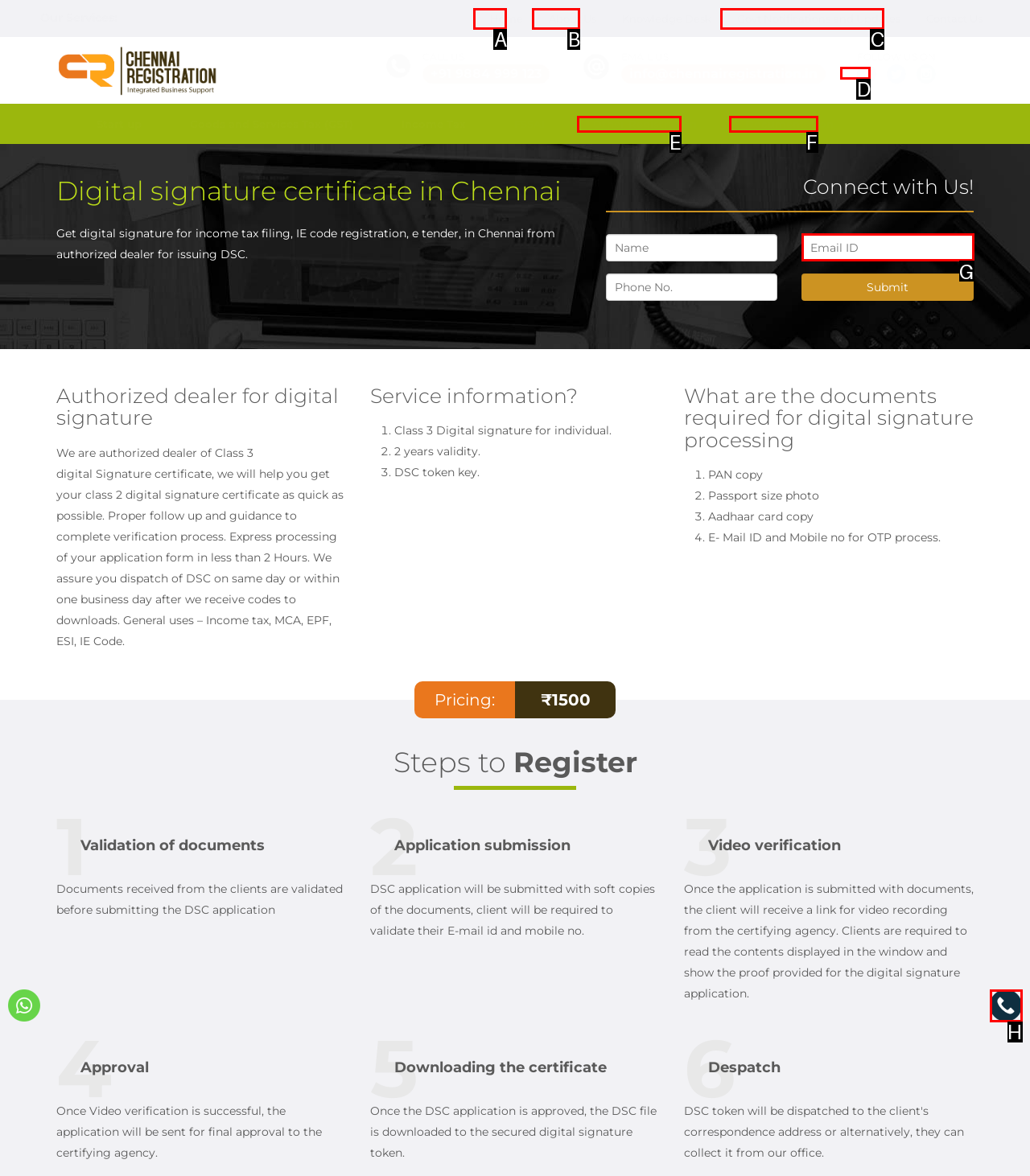Based on the given description: name="Email" placeholder="Email ID", identify the correct option and provide the corresponding letter from the given choices directly.

G